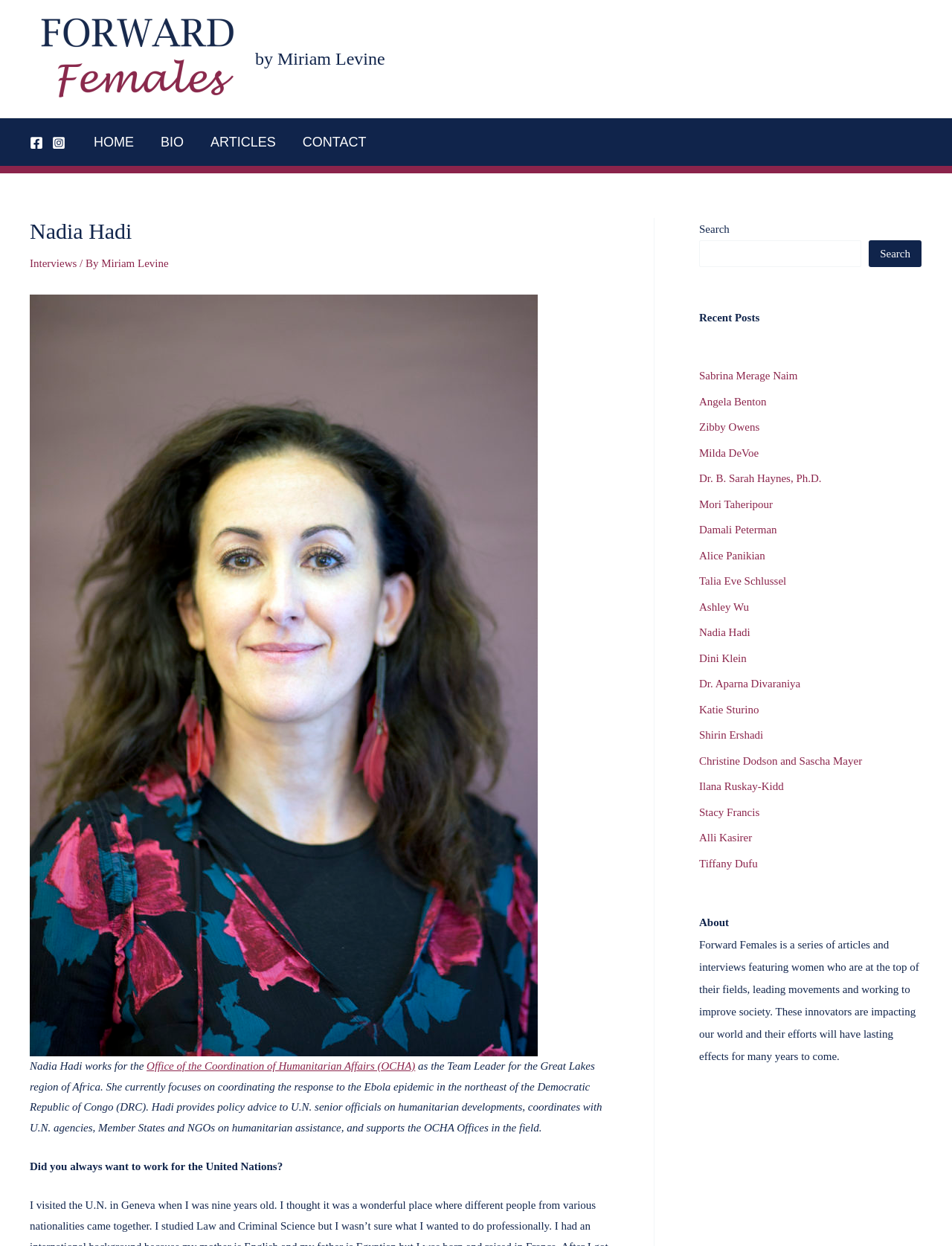Find the bounding box coordinates corresponding to the UI element with the description: "Privacy". The coordinates should be formatted as [left, top, right, bottom], with values as floats between 0 and 1.

None